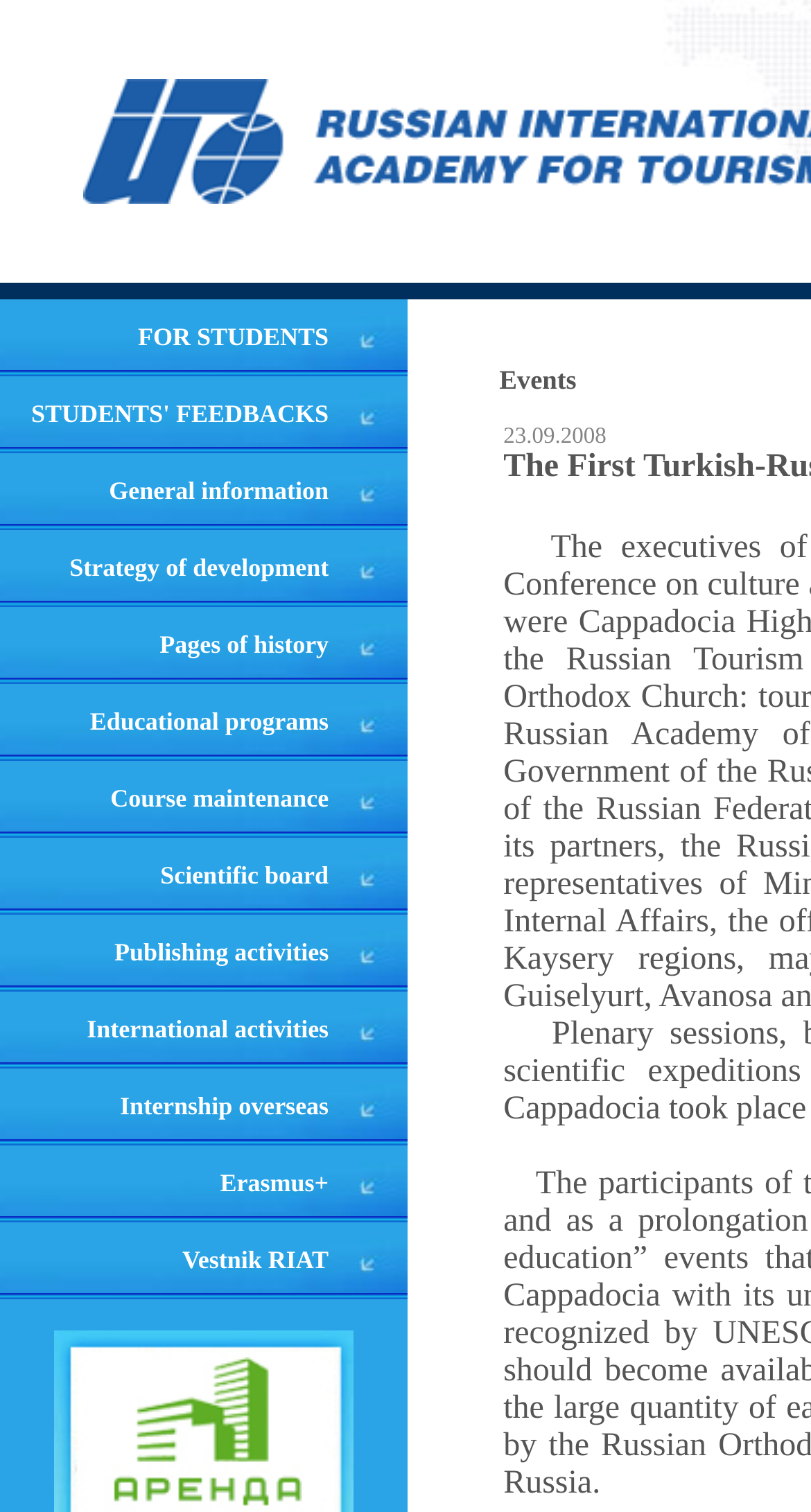Give a succinct answer to this question in a single word or phrase: 
How many links are there on the webpage?

14